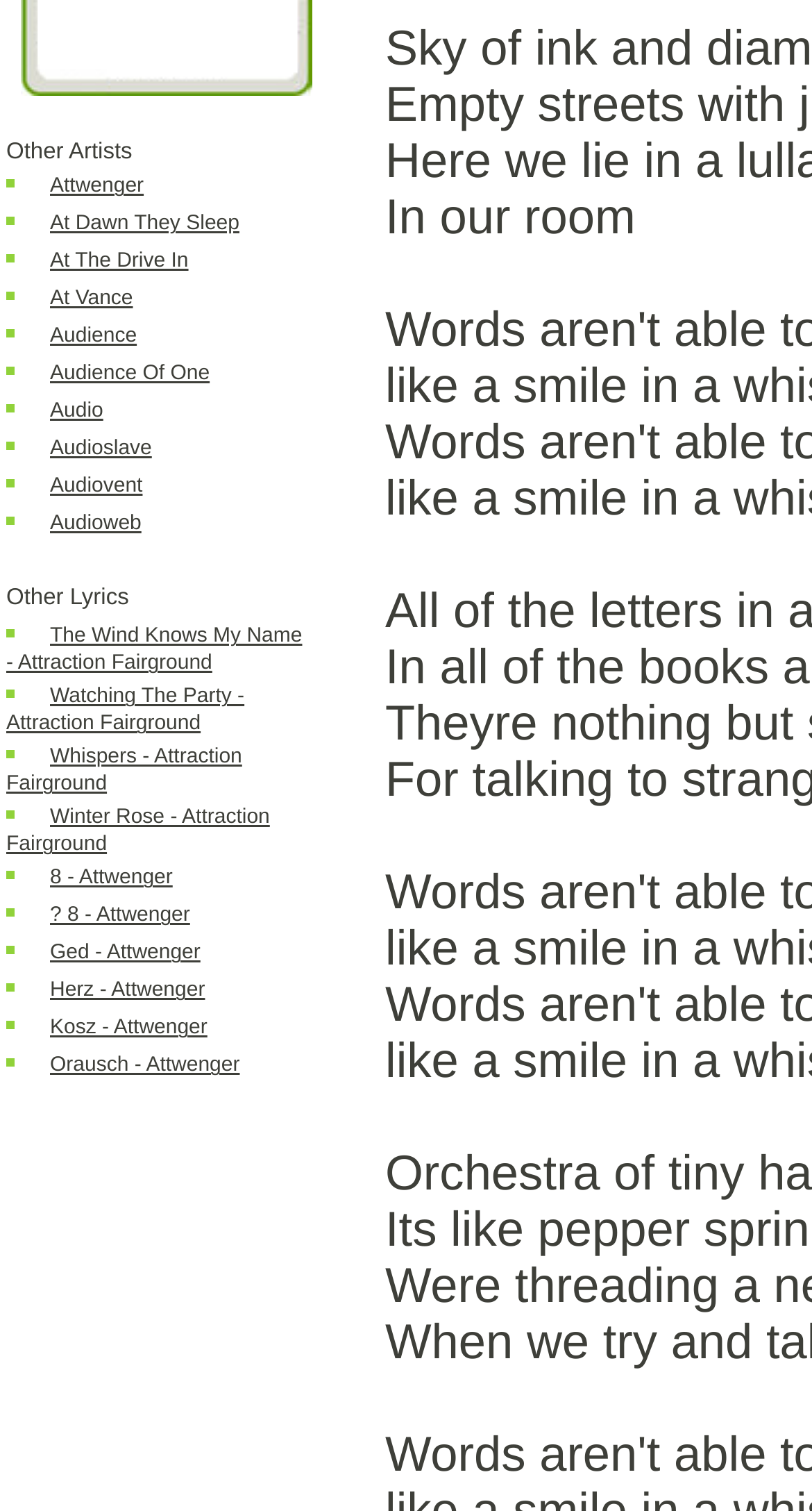Find the bounding box of the UI element described as follows: "Audioslave".

[0.062, 0.29, 0.187, 0.305]